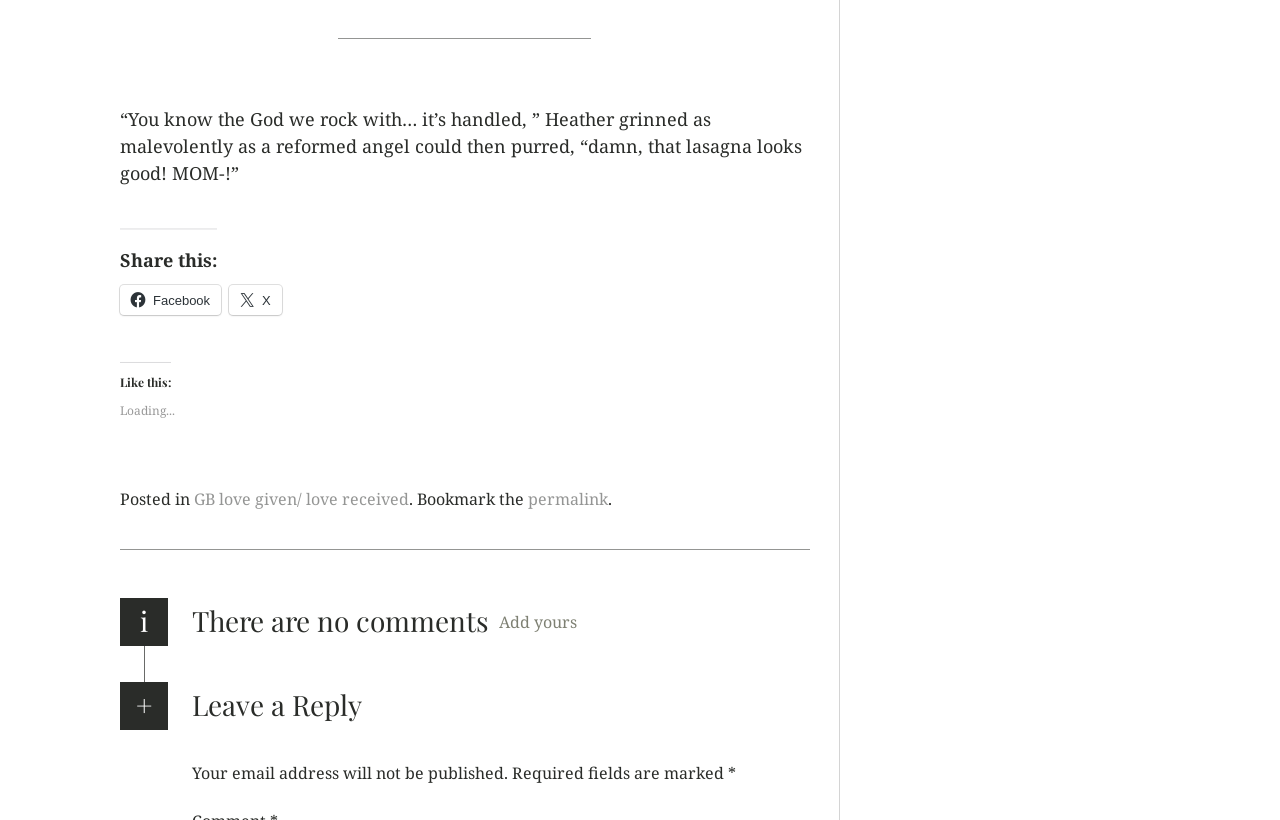What is required to be marked in the reply?
Can you provide an in-depth and detailed response to the question?

The text 'Required fields are marked' indicates that certain fields in the reply need to be marked or filled in.